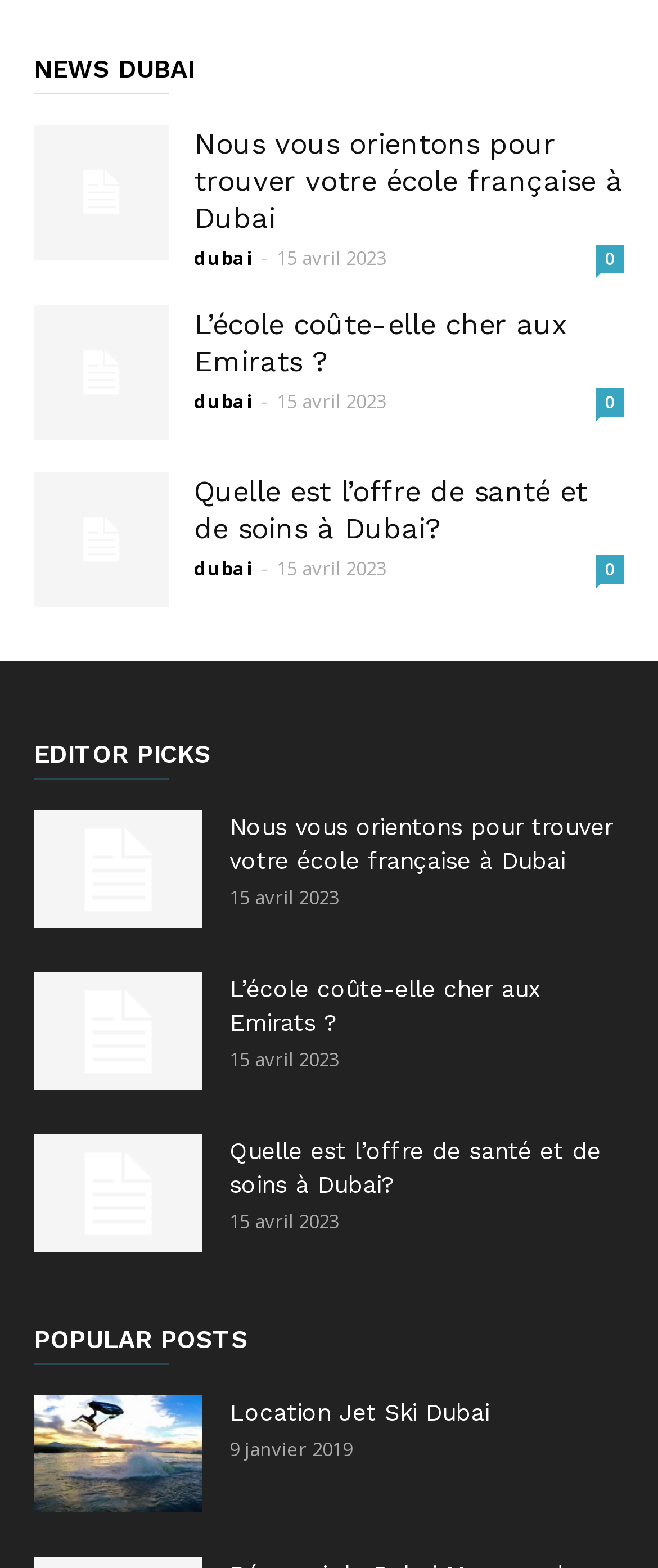Can you pinpoint the bounding box coordinates for the clickable element required for this instruction: "View the popular post about Jet Ski location in Dubai"? The coordinates should be four float numbers between 0 and 1, i.e., [left, top, right, bottom].

[0.349, 0.892, 0.744, 0.909]